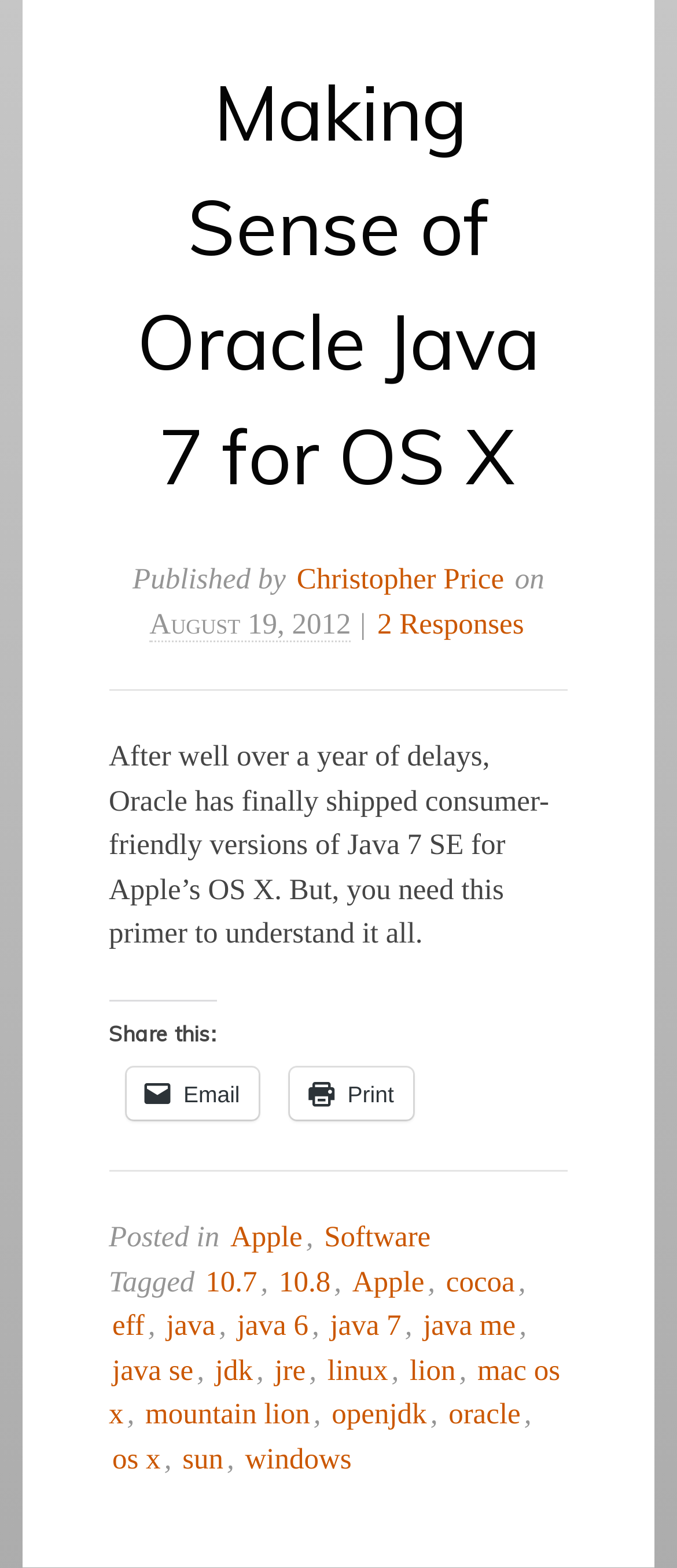Given the element description "mac os x", identify the bounding box of the corresponding UI element.

[0.161, 0.863, 0.827, 0.914]